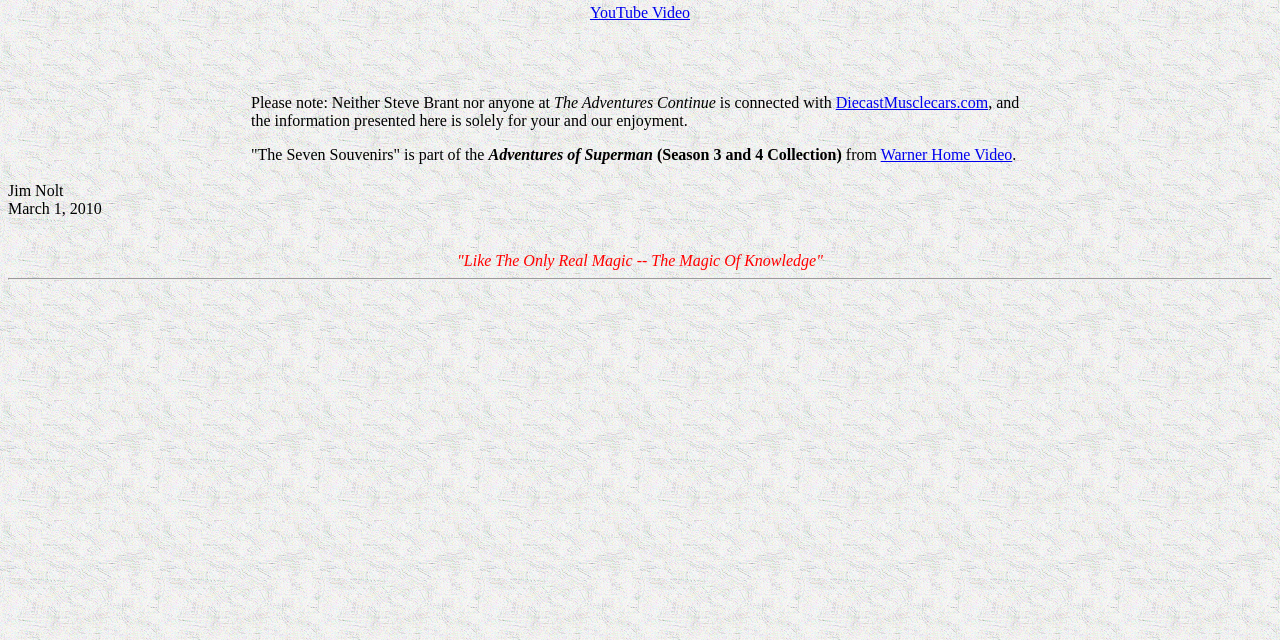Find the bounding box coordinates of the UI element according to this description: "Warner Home Video".

[0.688, 0.228, 0.791, 0.255]